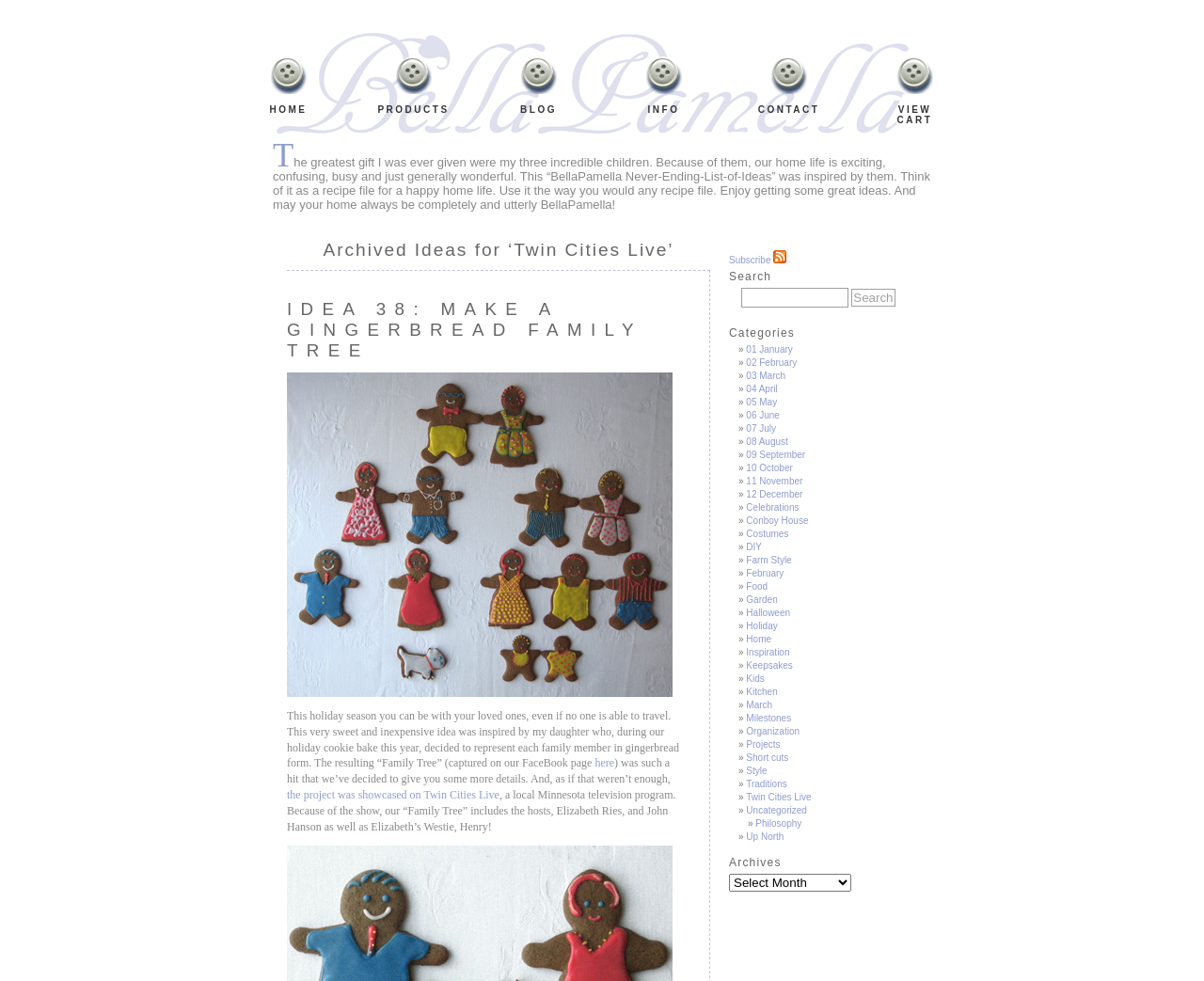Show the bounding box coordinates for the element that needs to be clicked to execute the following instruction: "Subscribe to the newsletter". Provide the coordinates in the form of four float numbers between 0 and 1, i.e., [left, top, right, bottom].

[0.605, 0.26, 0.653, 0.27]